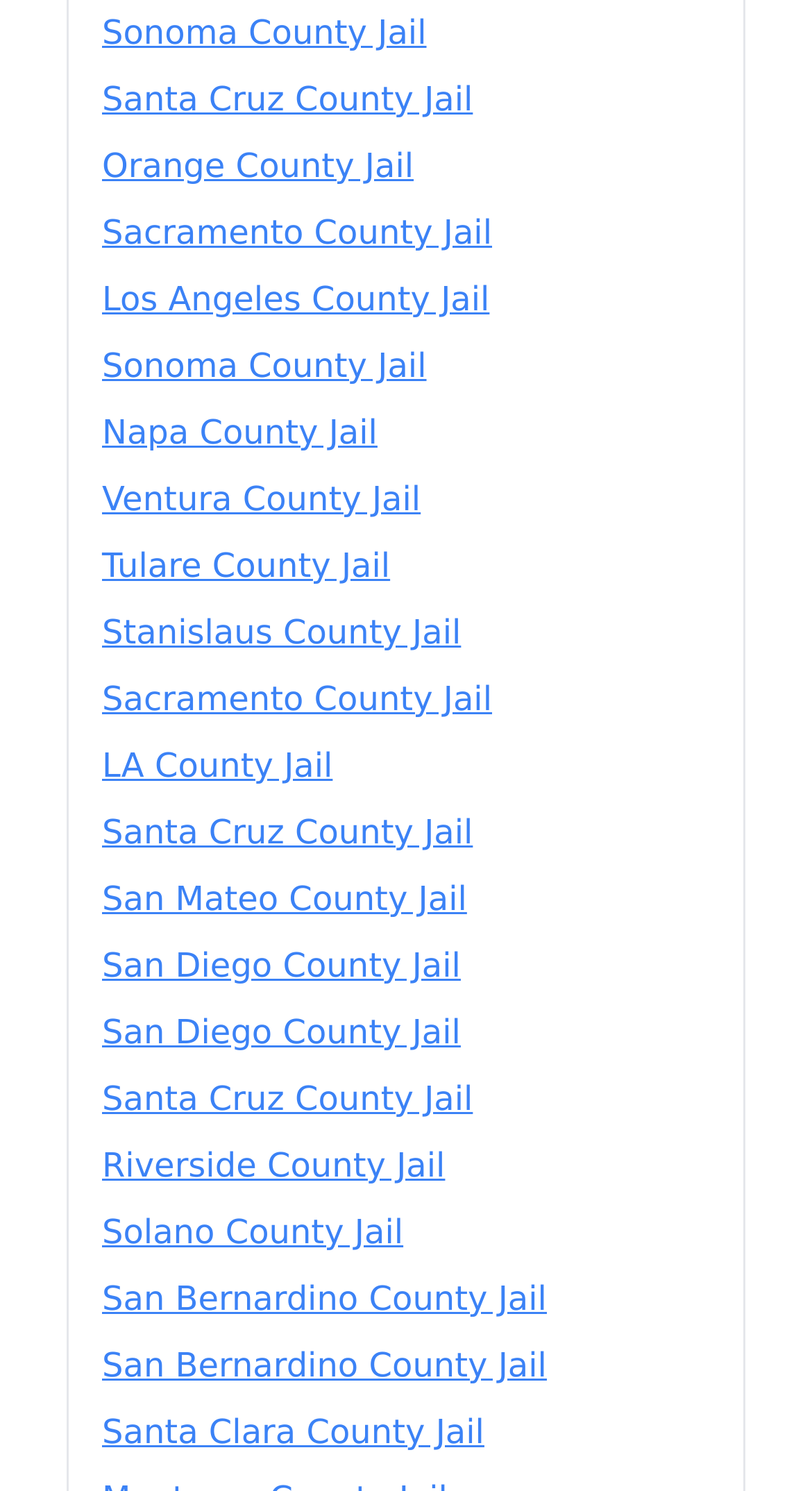Are there any duplicate jail listings?
Your answer should be a single word or phrase derived from the screenshot.

Yes